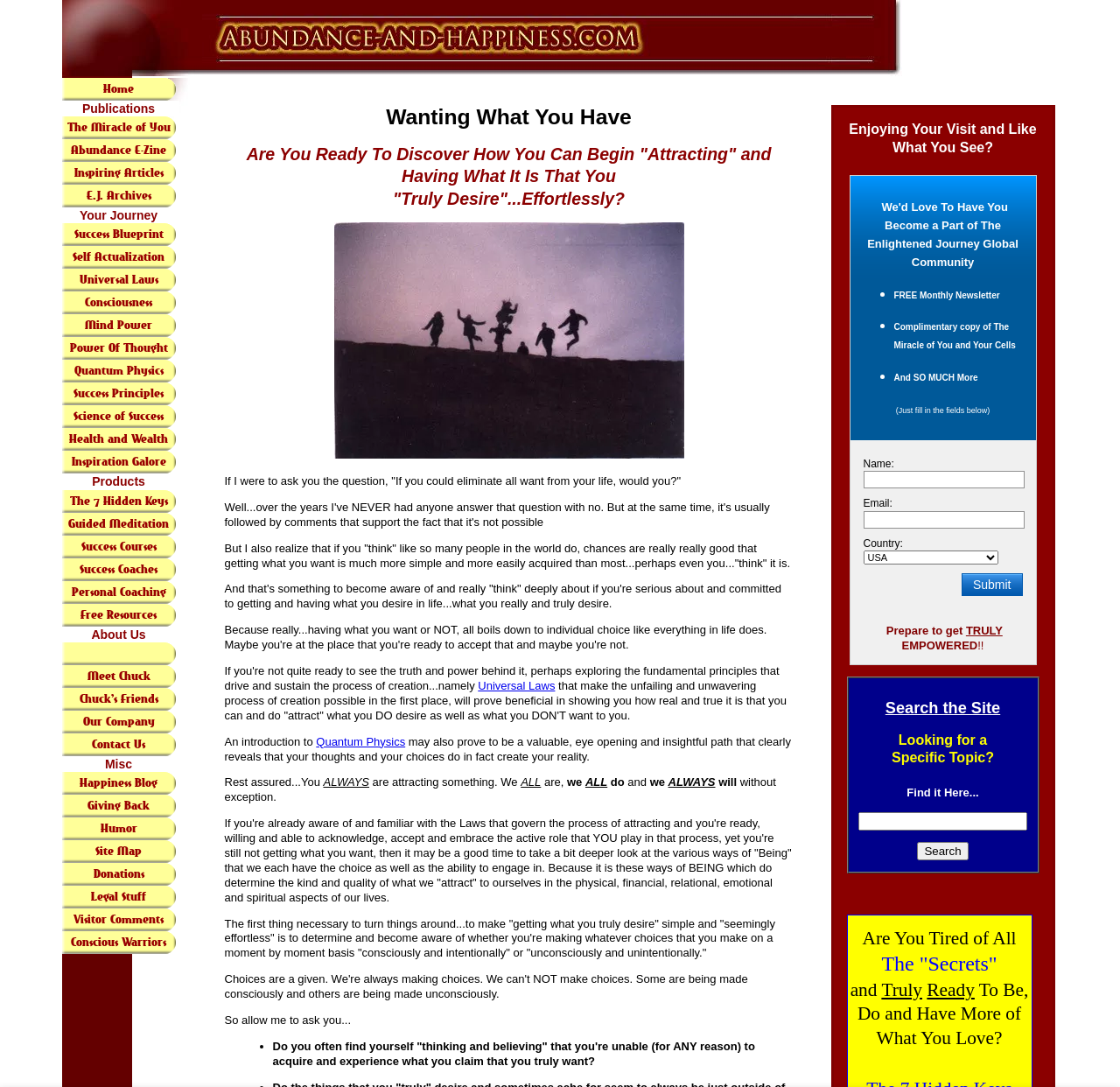Identify and provide the main heading of the webpage.

Wanting What You Have